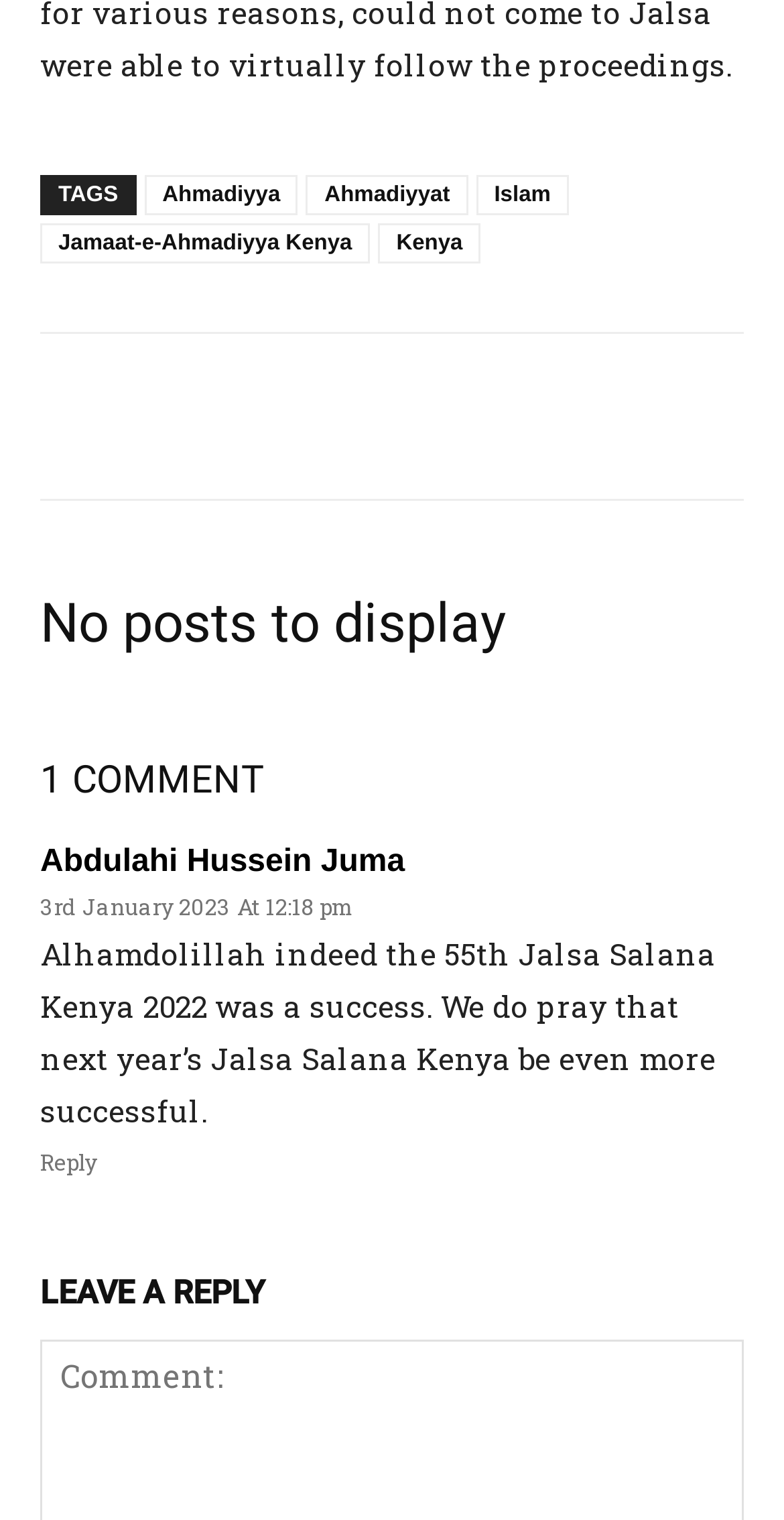Find the bounding box coordinates of the element I should click to carry out the following instruction: "Click on the Islam link".

[0.607, 0.115, 0.726, 0.142]